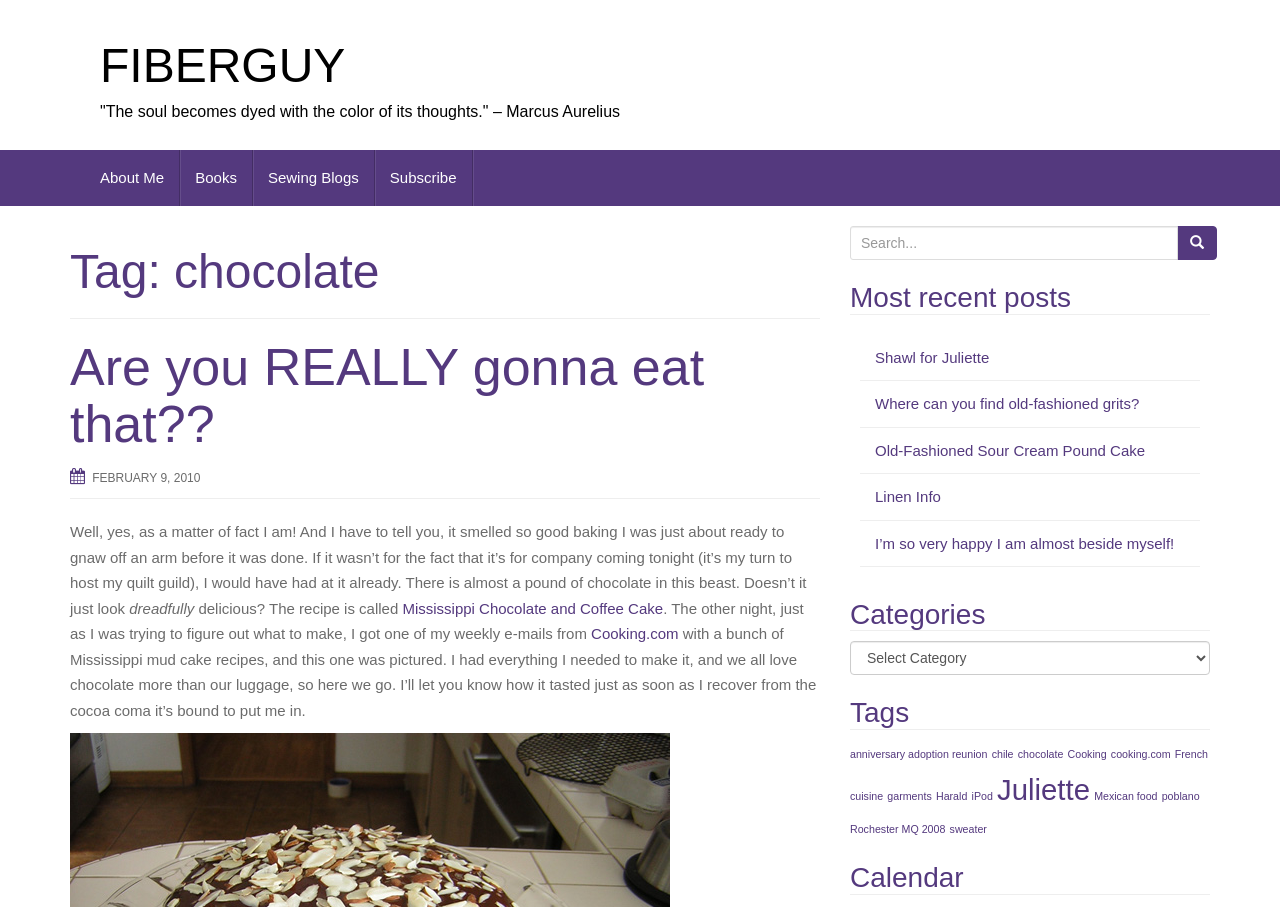Extract the bounding box of the UI element described as: "French cuisine".

[0.664, 0.824, 0.944, 0.885]